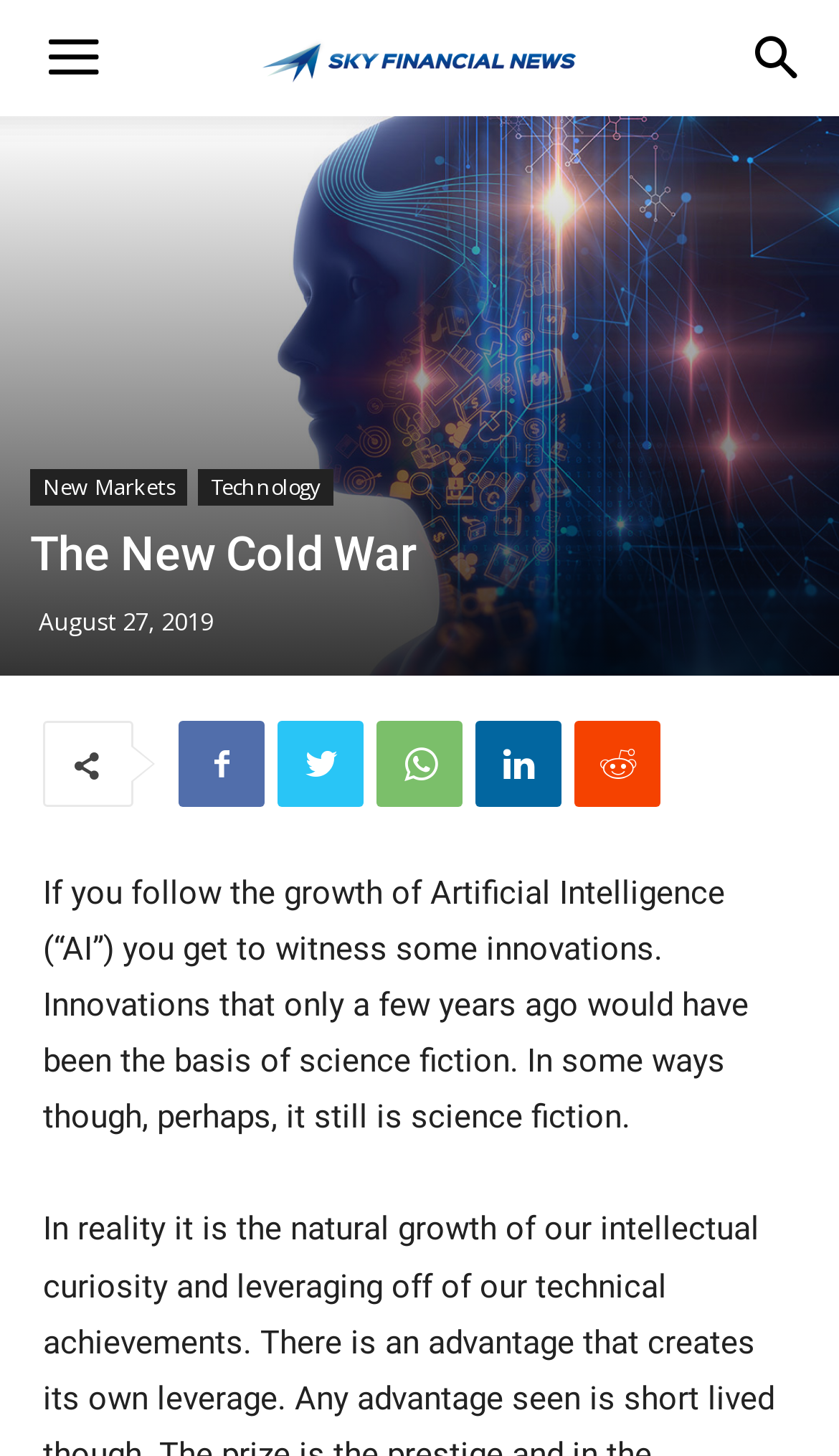Pinpoint the bounding box coordinates of the clickable element to carry out the following instruction: "Click the menu button."

[0.856, 0.0, 1.0, 0.08]